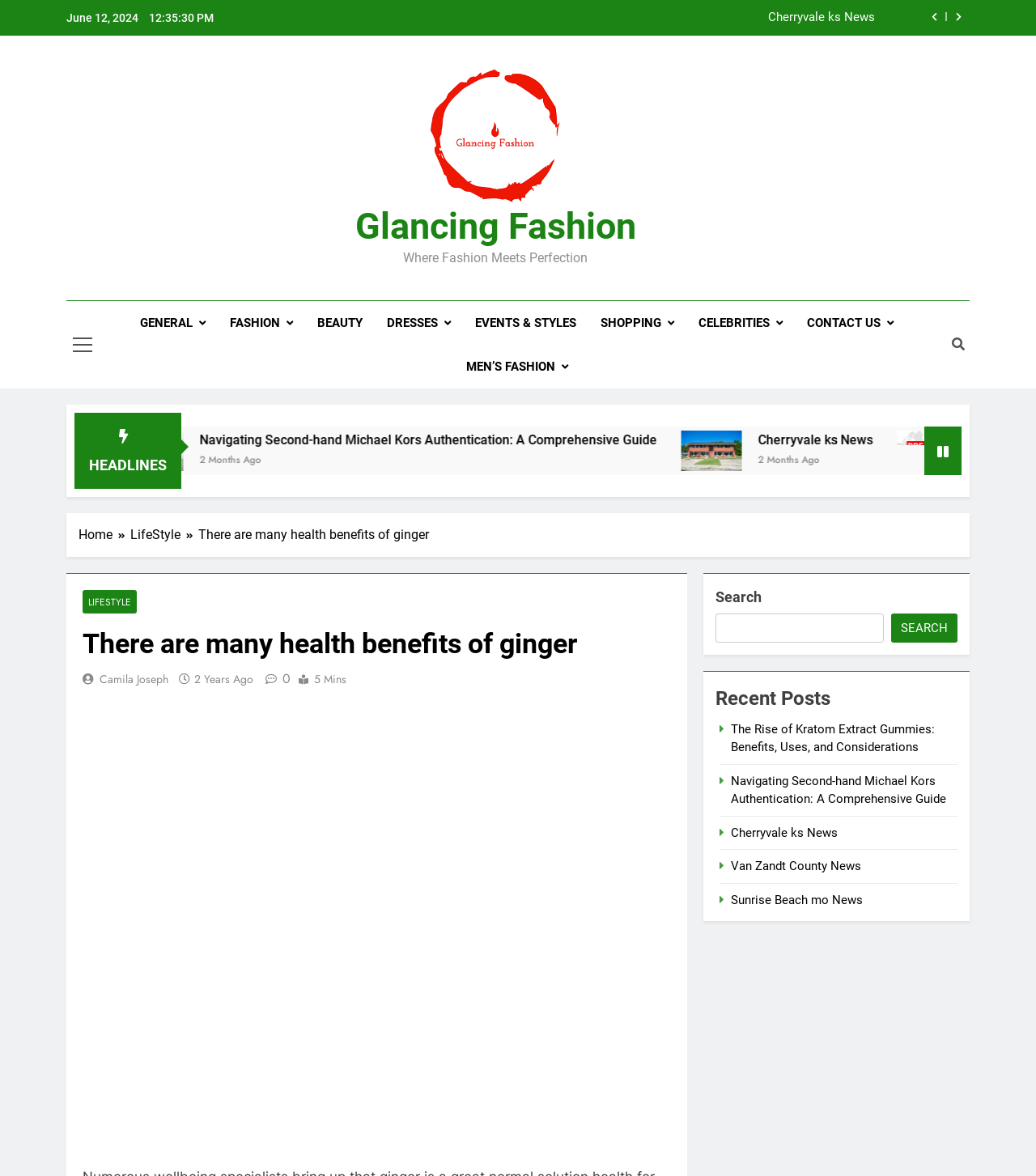Please locate the bounding box coordinates of the element that should be clicked to achieve the given instruction: "Click on 'FREE CASE REVIEW'".

None